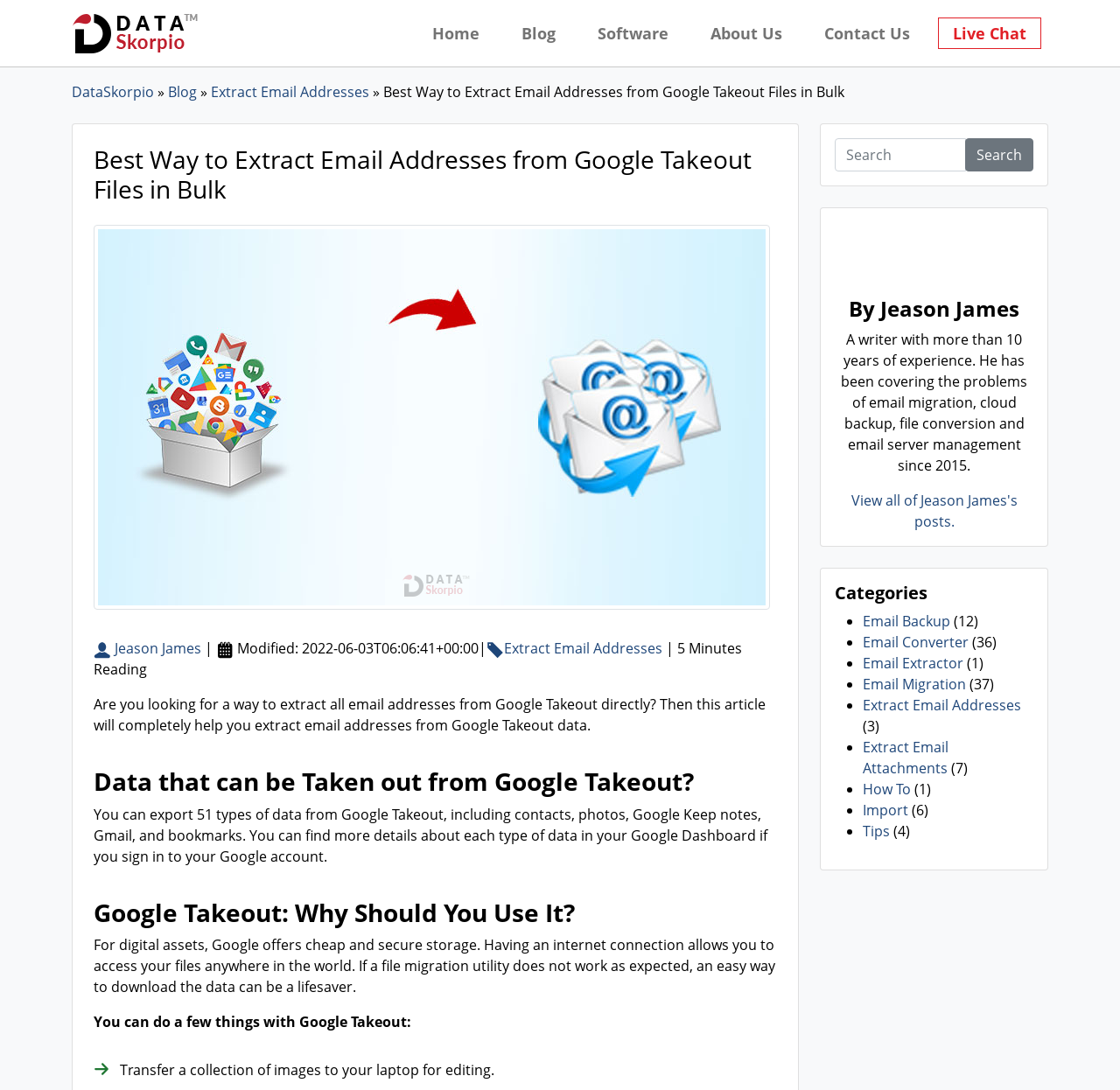Reply to the question below using a single word or brief phrase:
What is the main topic of this blog post?

Extracting email addresses from Google Takeout